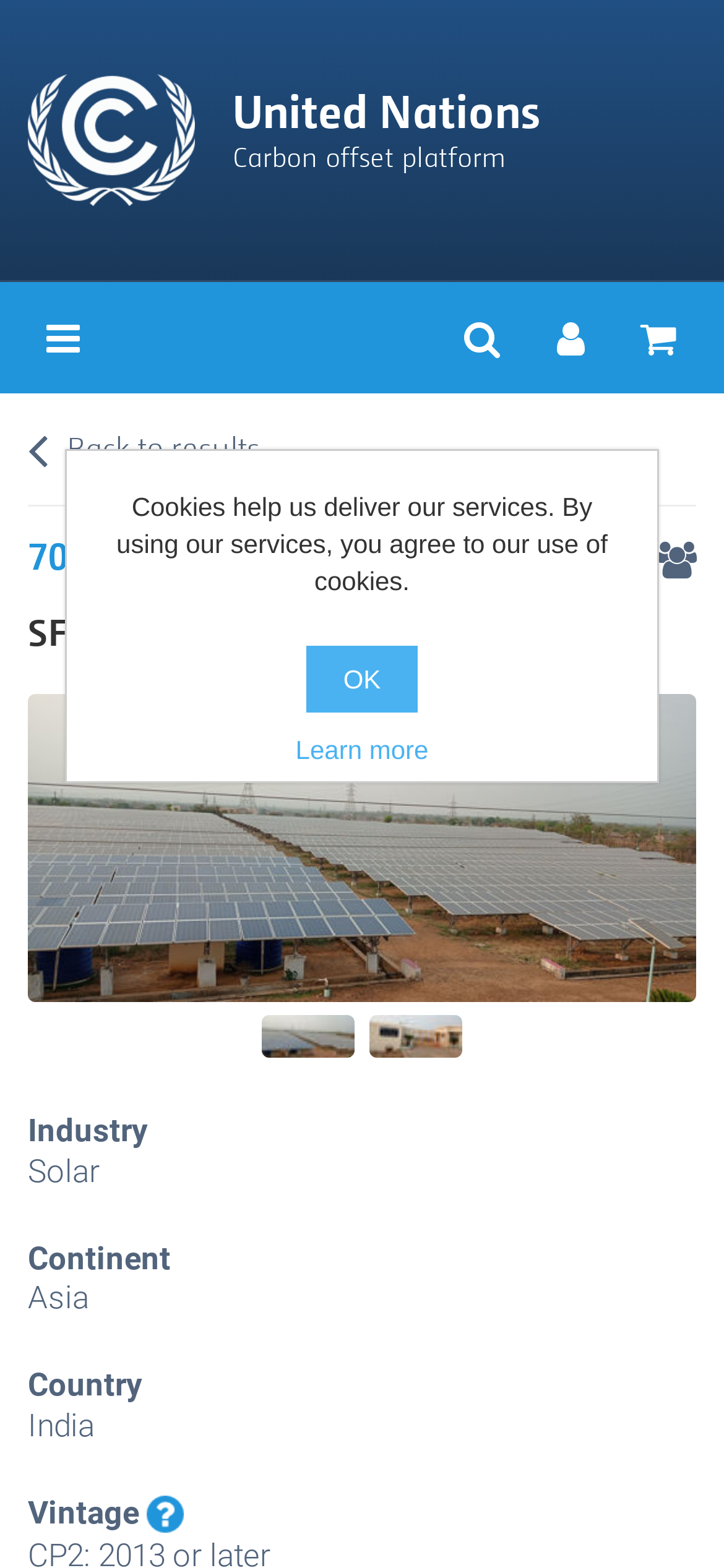Articulate a complete and detailed caption of the webpage elements.

The webpage appears to be a project page on the United Nations online platform for voluntary cancellation of certified emission reductions (CERs). At the top left, there is a link to the "United Nations Carbon offset platform" accompanied by a small image. Below this, there are two headings: "United Nations" and "Carbon offset platform". 

To the right of these headings, there are three buttons: "Menu", "Search store", and "Log in". The "Log in" button has a generic element with the same text. Next to it, there is a link to "Your Cart". 

Below the top navigation bar, there is a link to "Back to results". The main content of the page is an image of the "SFPL Solar Power CDM Project" with three links to the same image, possibly representing different views or aspects of the project. 

Below the image, there are several headings and static text elements, including "Industry", "Continent", "Country", "Vintage", and "7088". The continent is specified as "Asia" and the country is "India". The project name, "SFPL Solar Power CDM Project", is also displayed as a heading. 

Additionally, there is a static text element displaying the number "86" and a generic element labeled "Contributors". At the bottom of the page, there is a message about cookies, with an "OK" button and a link to "Learn more".